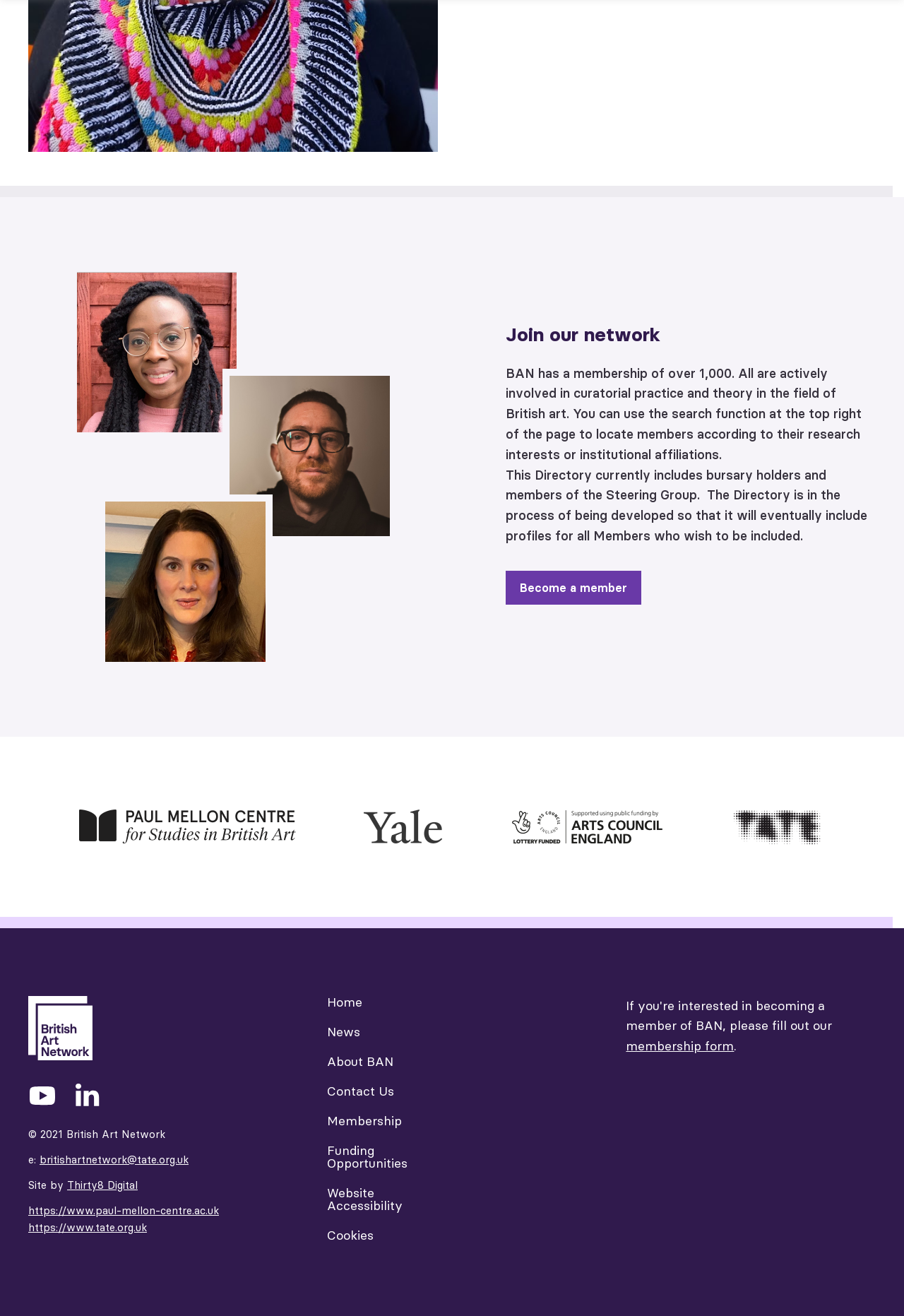Please specify the bounding box coordinates of the region to click in order to perform the following instruction: "Go to the Home page".

[0.362, 0.755, 0.401, 0.767]